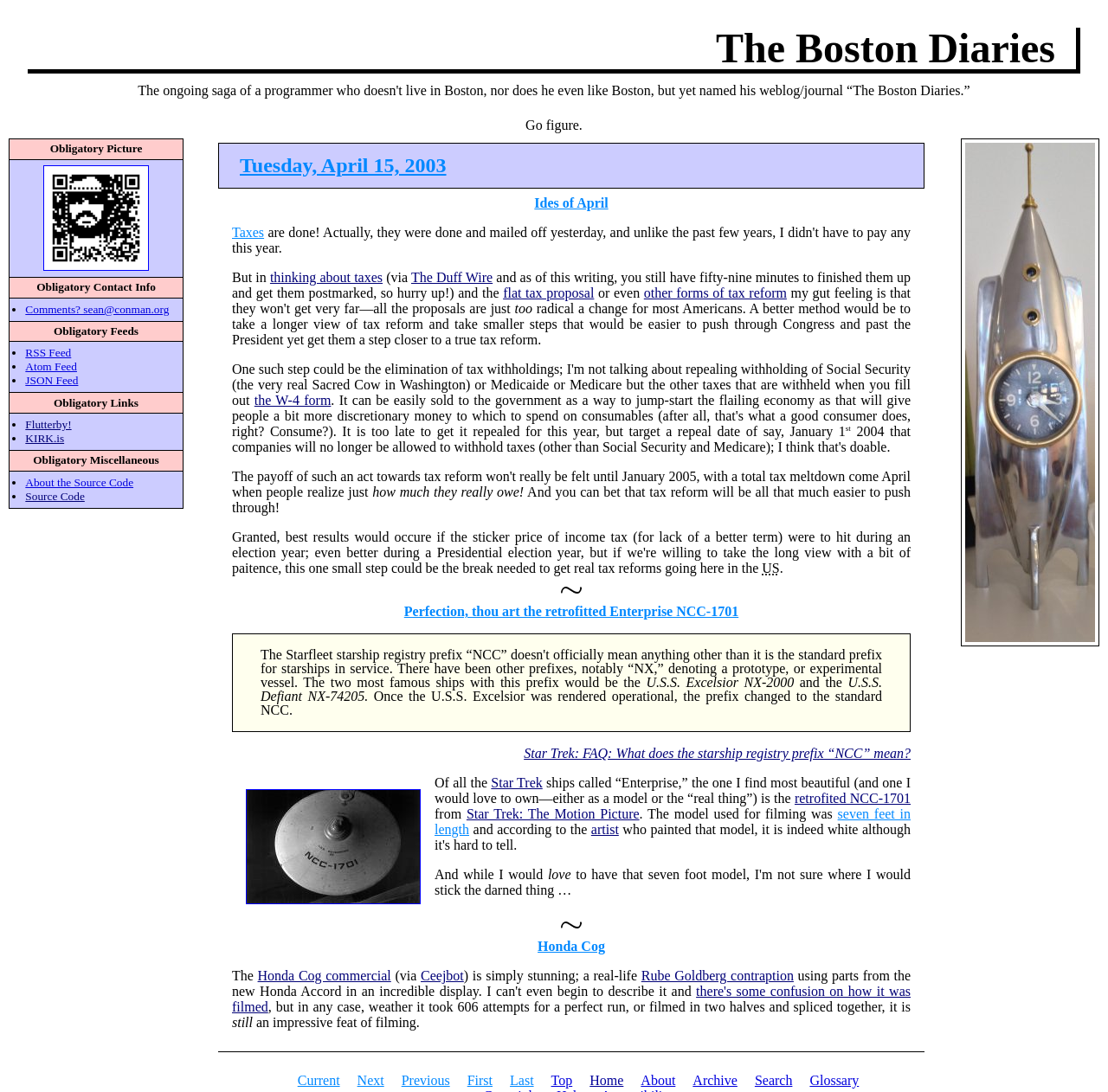What is the name of the starship mentioned in the second article?
Refer to the image and provide a thorough answer to the question.

The second article on the webpage discusses the starship Enterprise NCC-1701, which is mentioned in the heading 'Perfection, thou art the retrofitted Enterprise NCC-1701' and further described in the surrounding text.